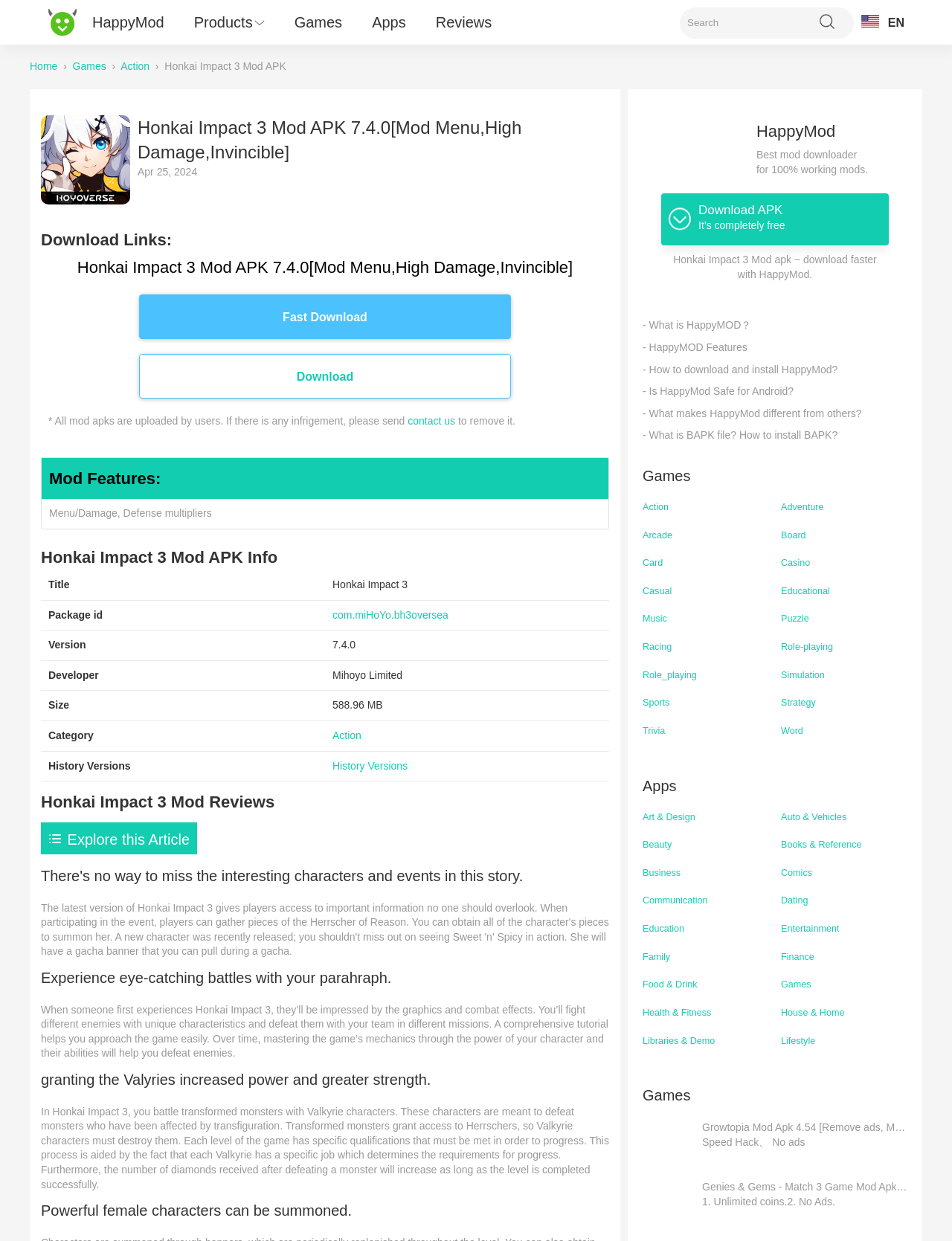Please find the bounding box coordinates of the element that you should click to achieve the following instruction: "Email the U.S. Press Freedom Tracker". The coordinates should be presented as four float numbers between 0 and 1: [left, top, right, bottom].

None